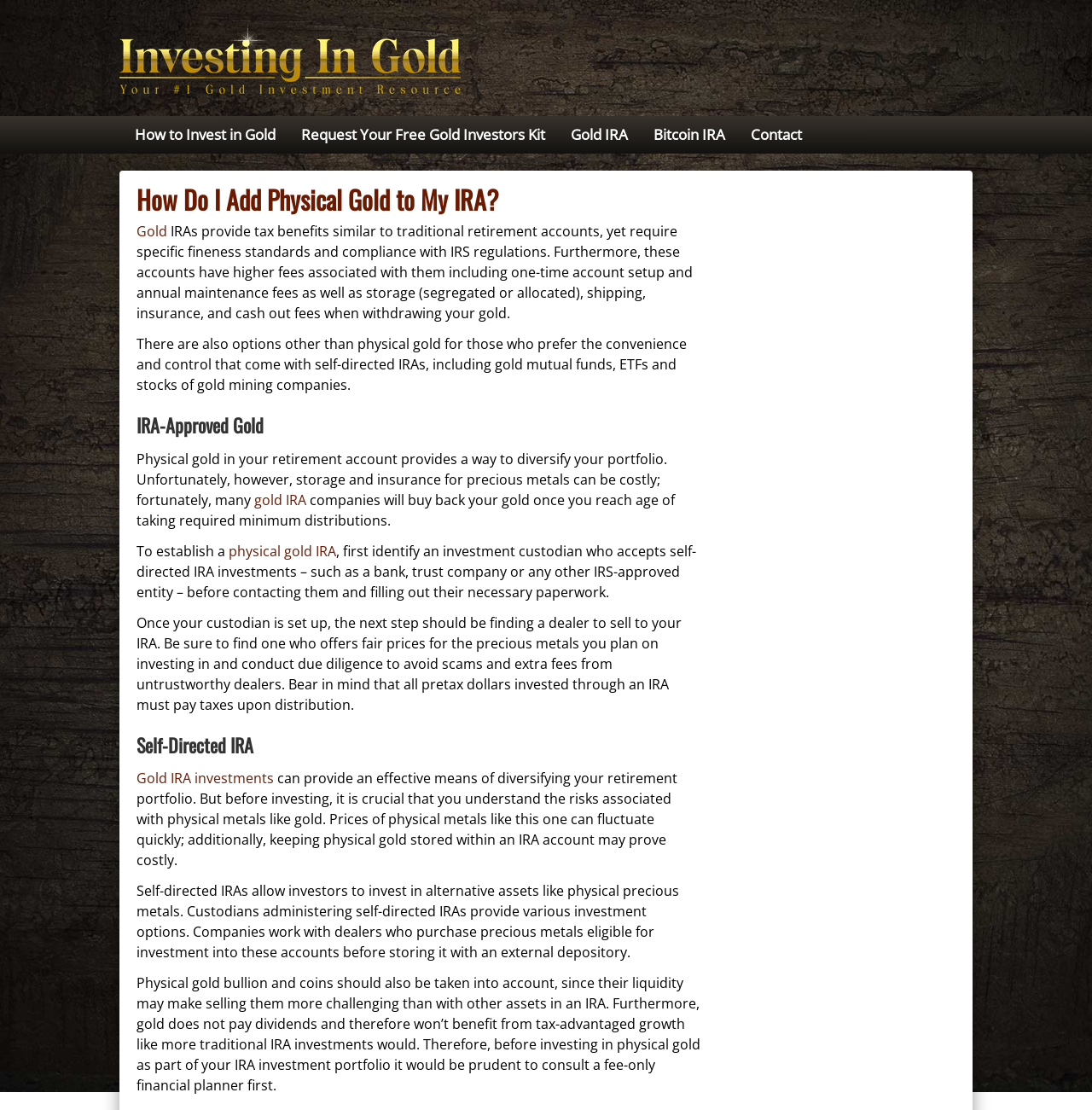Please identify the bounding box coordinates of the element I should click to complete this instruction: 'Read about IRA-Approved Gold'. The coordinates should be given as four float numbers between 0 and 1, like this: [left, top, right, bottom].

[0.125, 0.371, 0.642, 0.395]